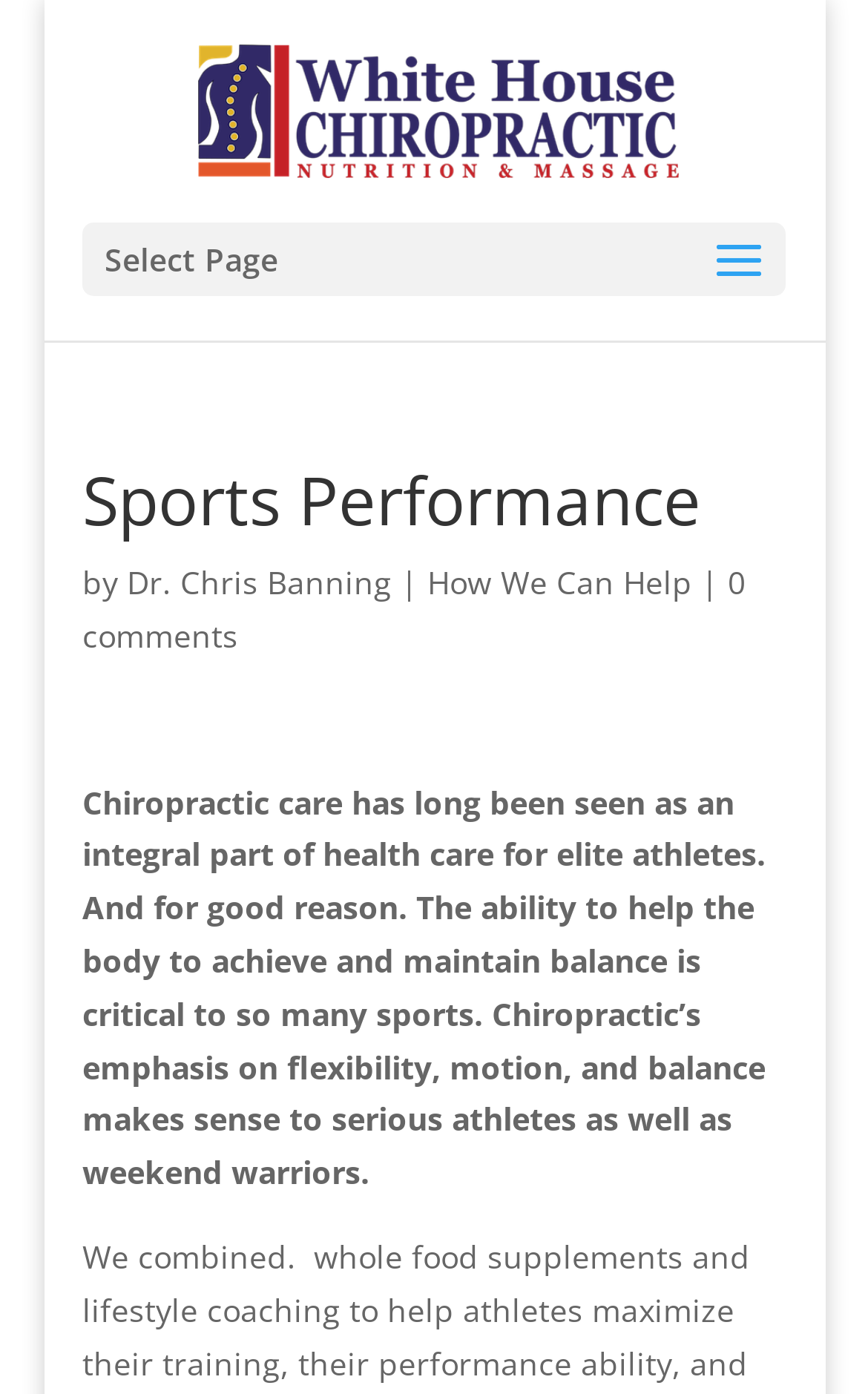How many comments are there on the article?
Could you please answer the question thoroughly and with as much detail as possible?

I found the answer by looking at the link element with the text '0 comments' which is located at the bottom of the page.